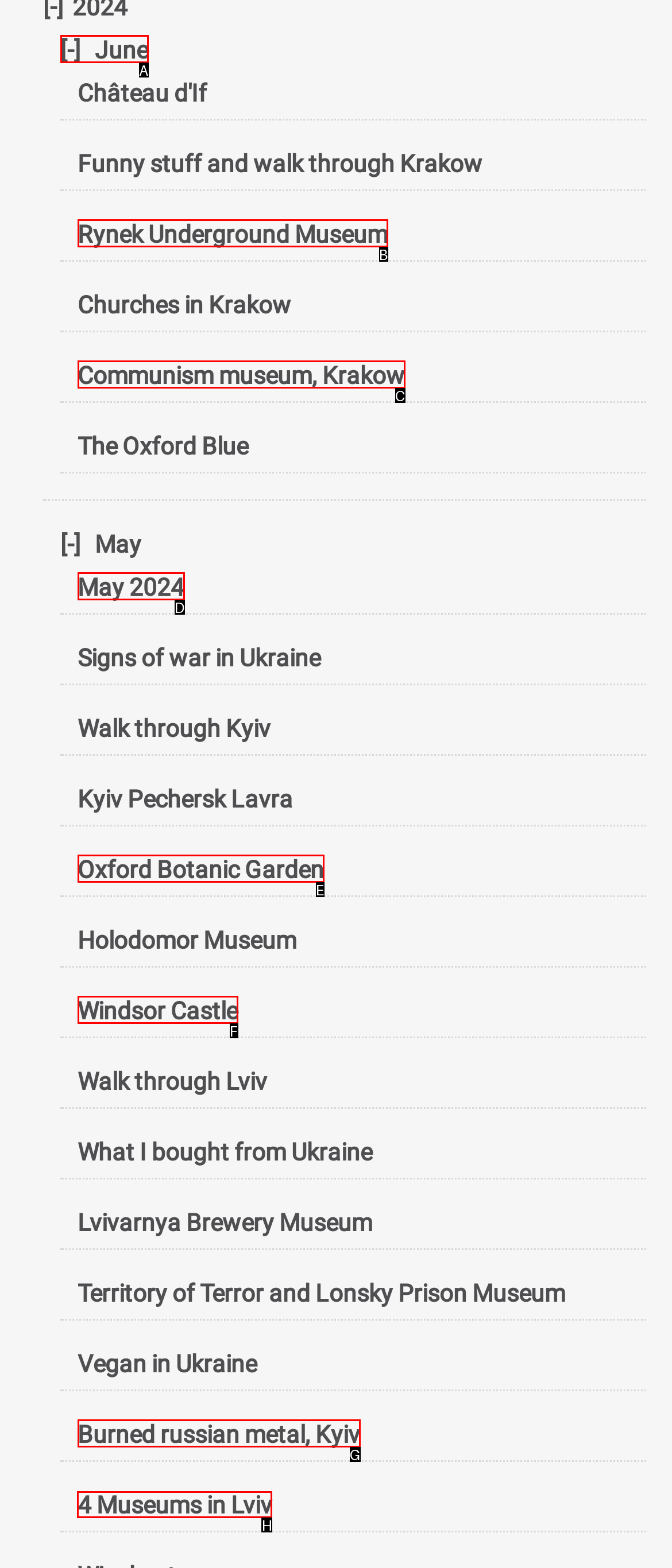Identify which lettered option completes the task: Discover 4 Museums in Lviv. Provide the letter of the correct choice.

H